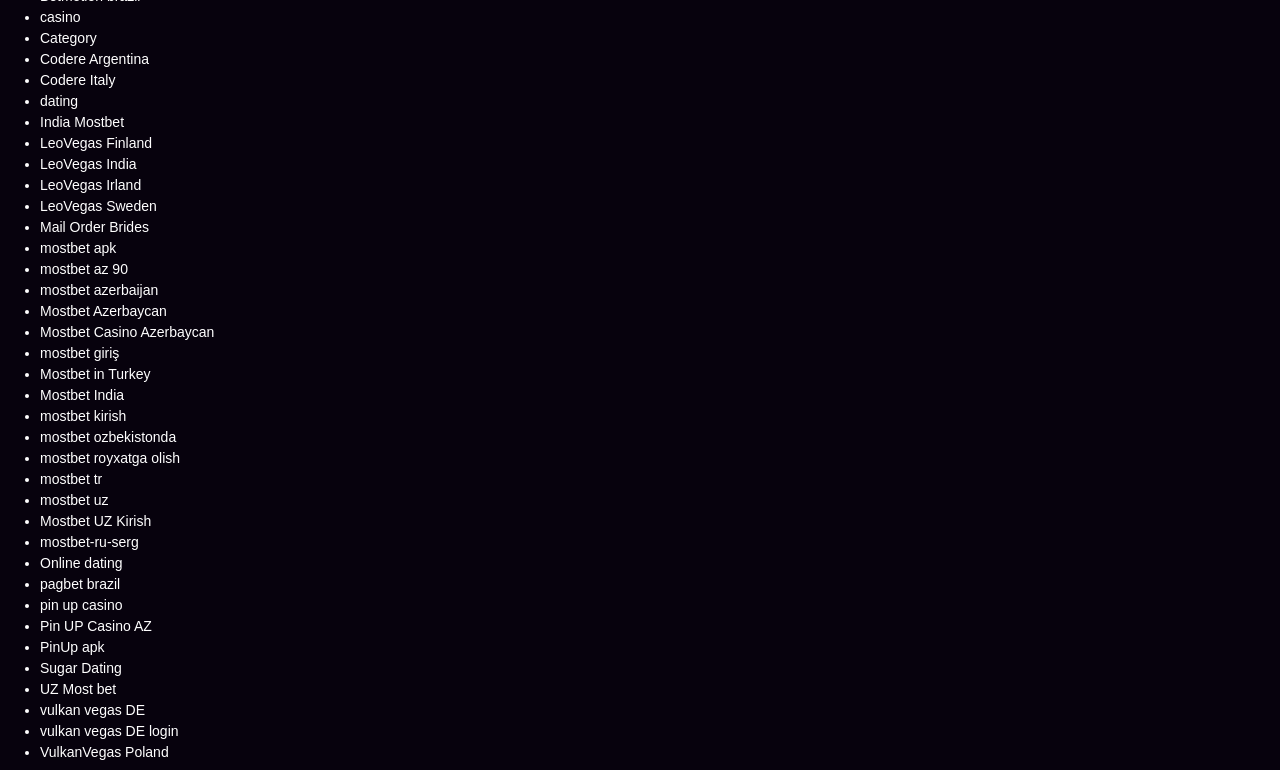Based on what you see in the screenshot, provide a thorough answer to this question: How many Vulkan Vegas links are present on the webpage?

Upon examining the webpage, I found two links related to Vulkan Vegas: 'vulkan vegas DE' and 'vulkan vegas DE login'.